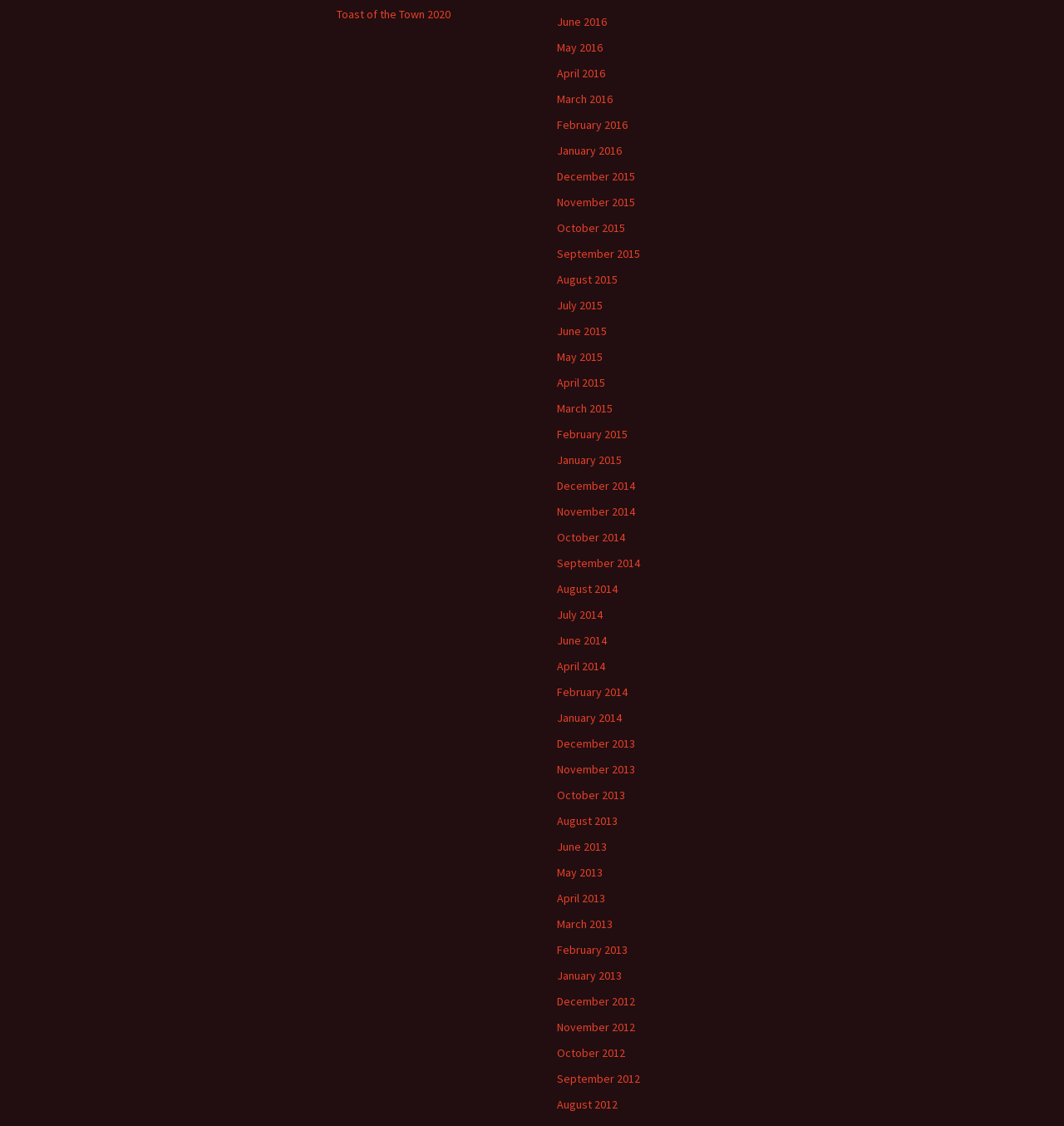Kindly determine the bounding box coordinates for the area that needs to be clicked to execute this instruction: "Explore April 2016".

[0.523, 0.058, 0.569, 0.071]